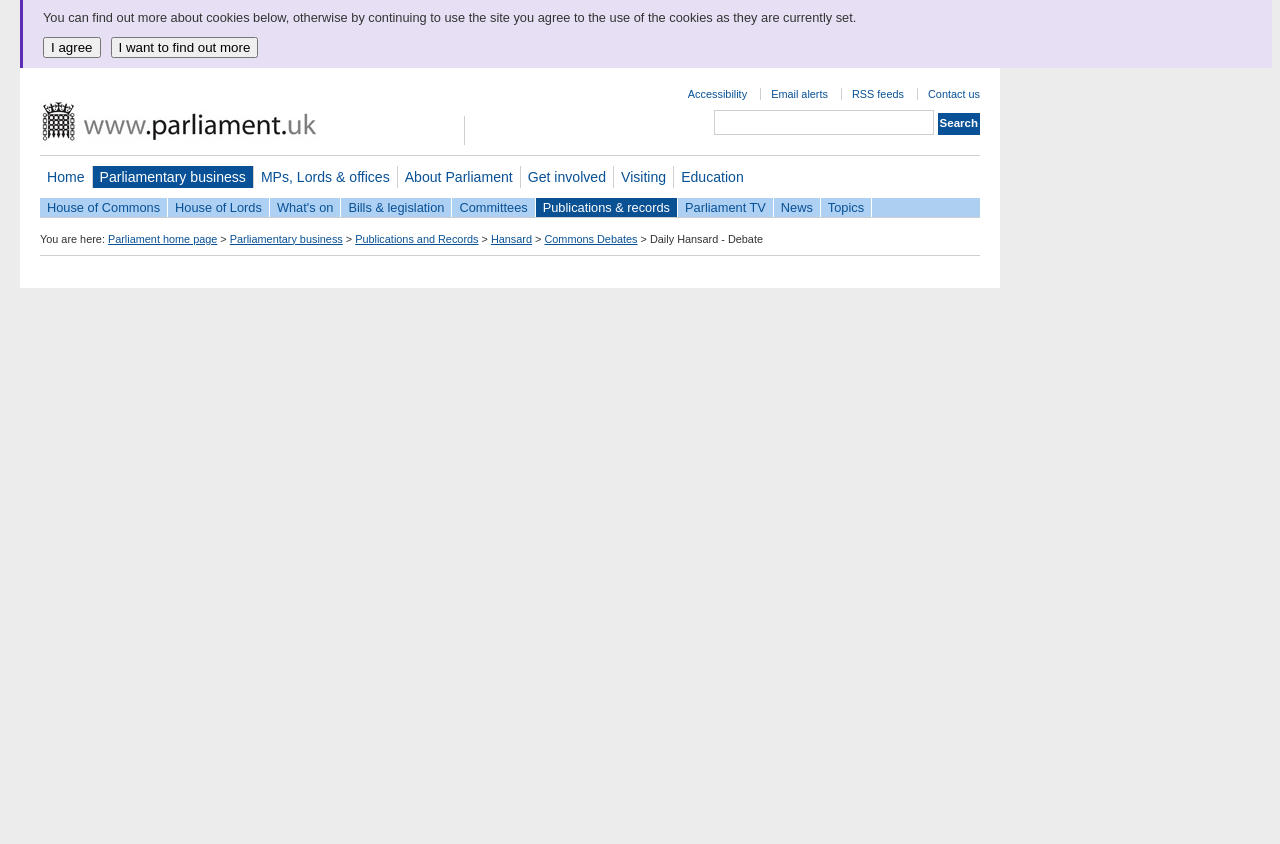Determine the coordinates of the bounding box that should be clicked to complete the instruction: "go to home page". The coordinates should be represented by four float numbers between 0 and 1: [left, top, right, bottom].

[0.031, 0.197, 0.072, 0.222]